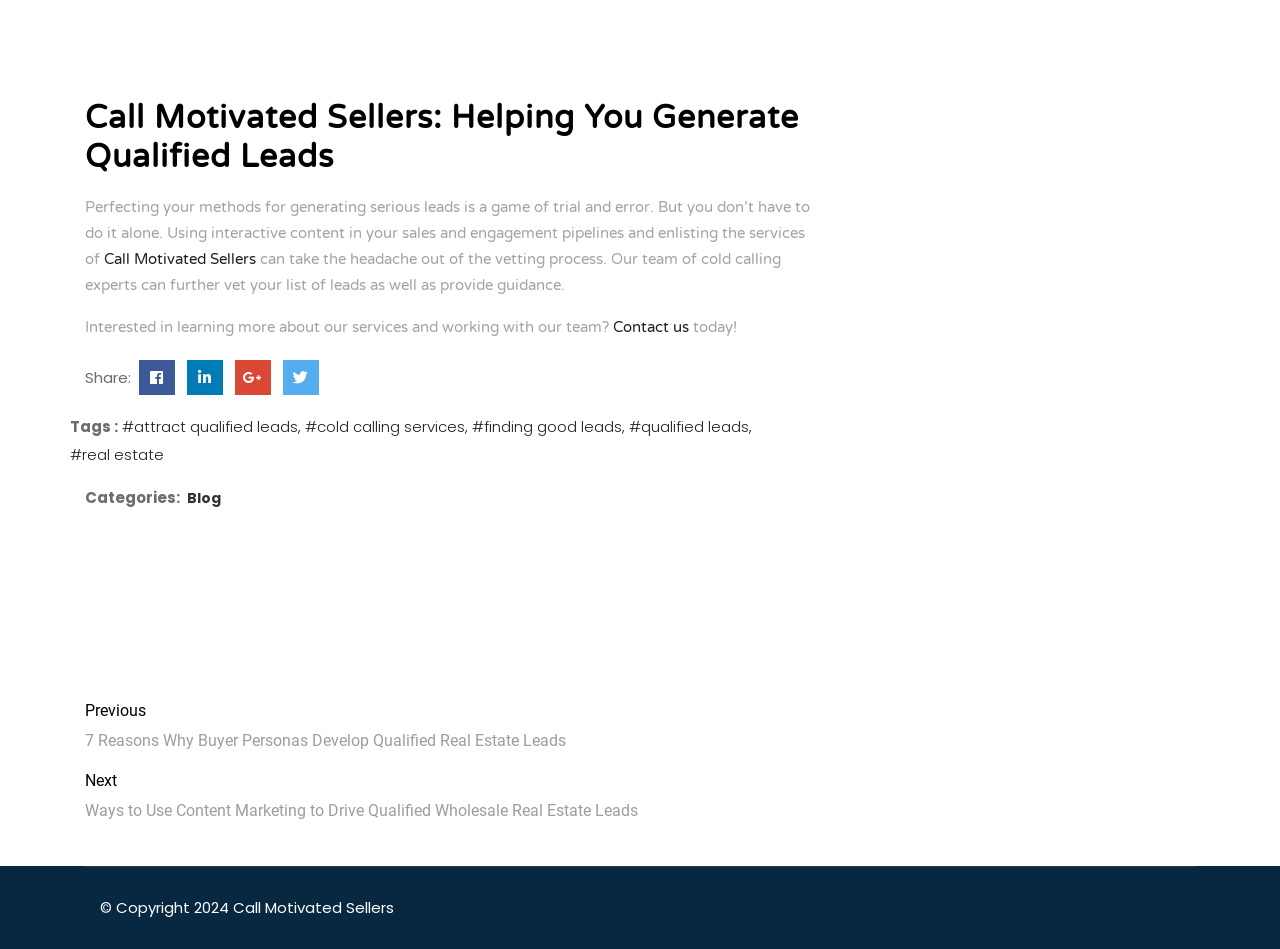What is the purpose of the 'Call Motivated Sellers' link?
Answer the question with a single word or phrase, referring to the image.

To contact the team